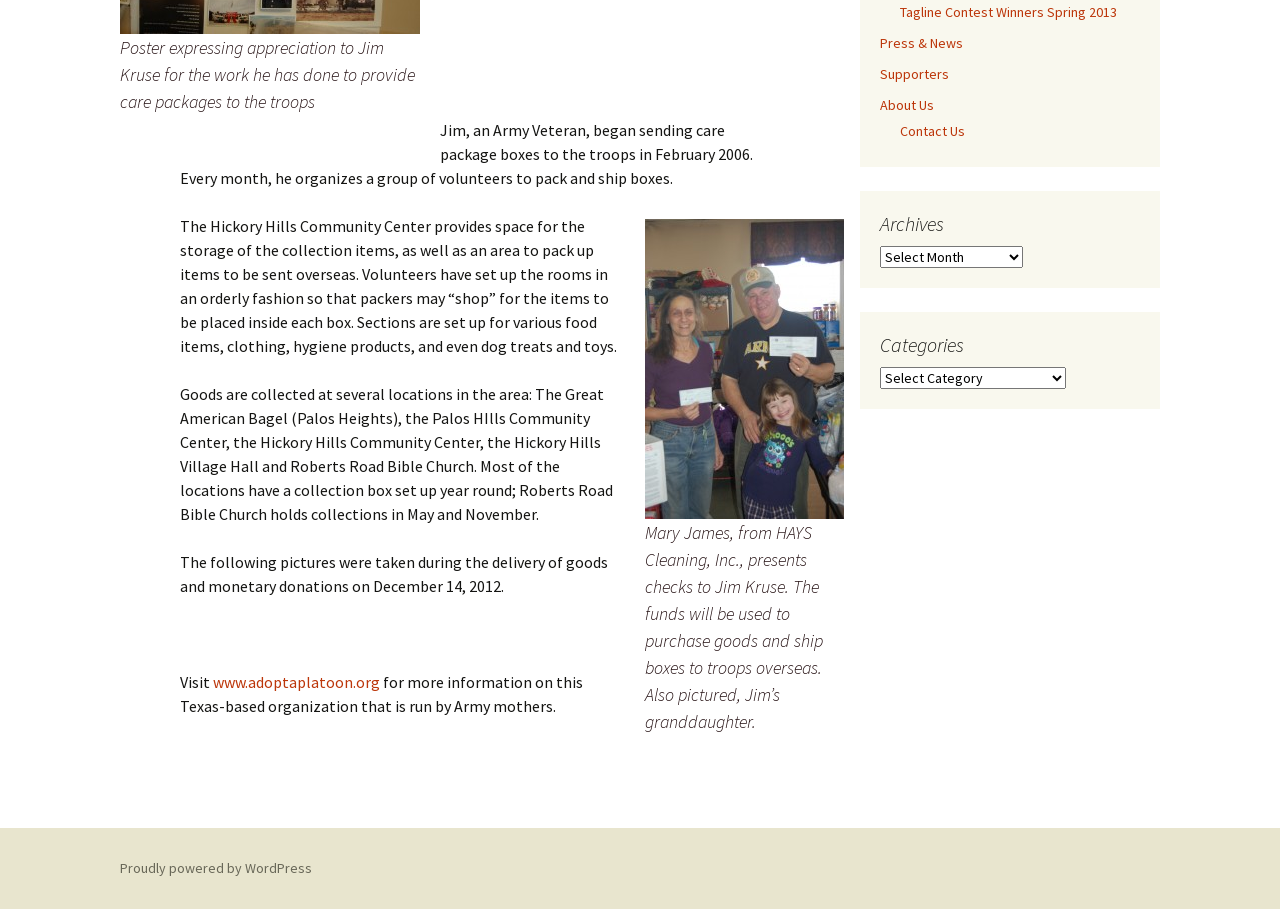Predict the bounding box of the UI element that fits this description: "Proudly powered by WordPress".

[0.094, 0.945, 0.244, 0.965]